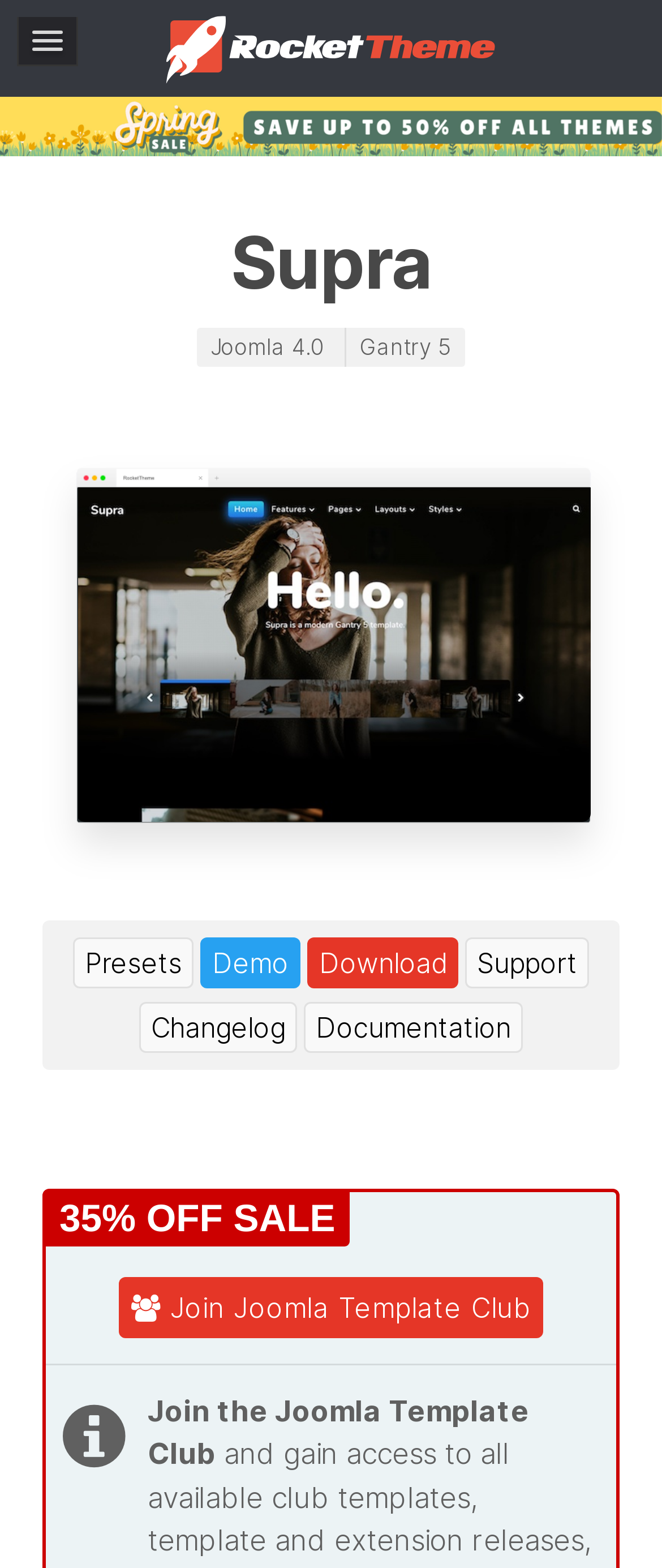What is the name of the template club?
Give a single word or phrase answer based on the content of the image.

Joomla Template Club